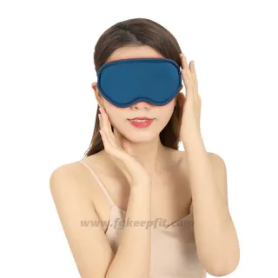Please give a short response to the question using one word or a phrase:
What is the purpose of the device?

Relaxation and comfort